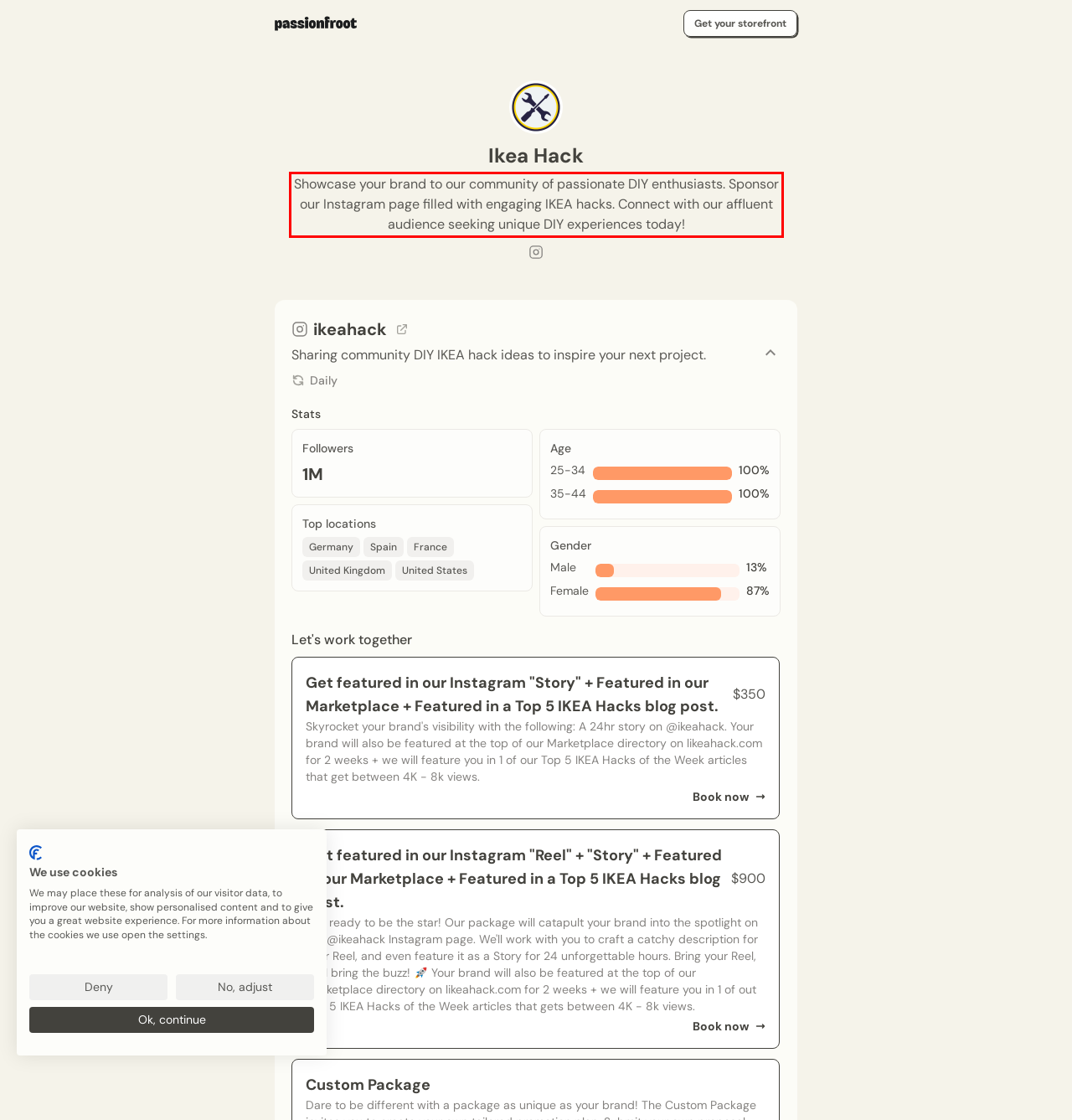Please perform OCR on the text content within the red bounding box that is highlighted in the provided webpage screenshot.

Showcase your brand to our community of passionate DIY enthusiasts. Sponsor our Instagram page filled with engaging IKEA hacks. Connect with our affluent audience seeking unique DIY experiences today!